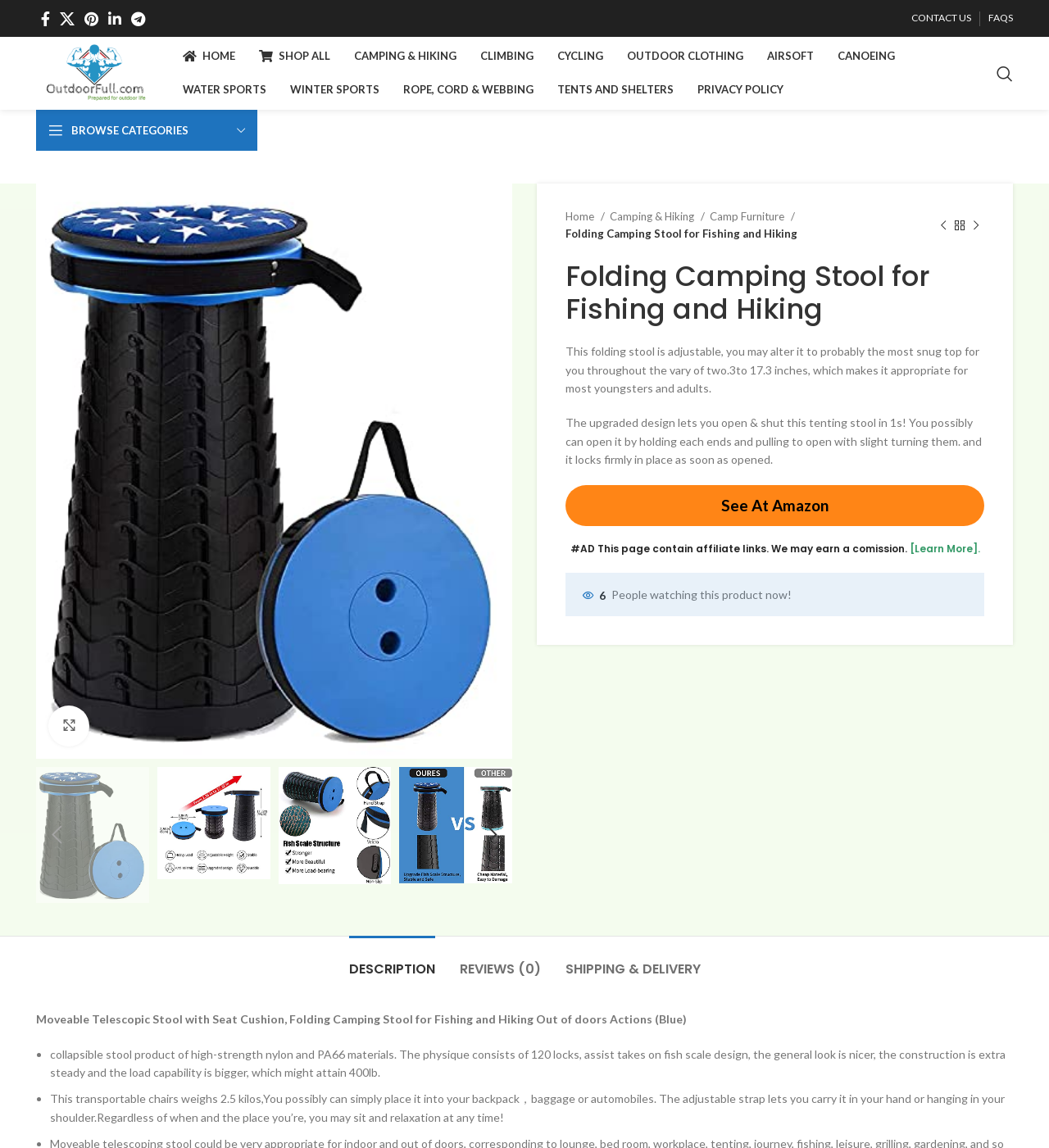Locate the bounding box coordinates of the element that needs to be clicked to carry out the instruction: "Click on Facebook social link". The coordinates should be given as four float numbers ranging from 0 to 1, i.e., [left, top, right, bottom].

[0.034, 0.005, 0.052, 0.027]